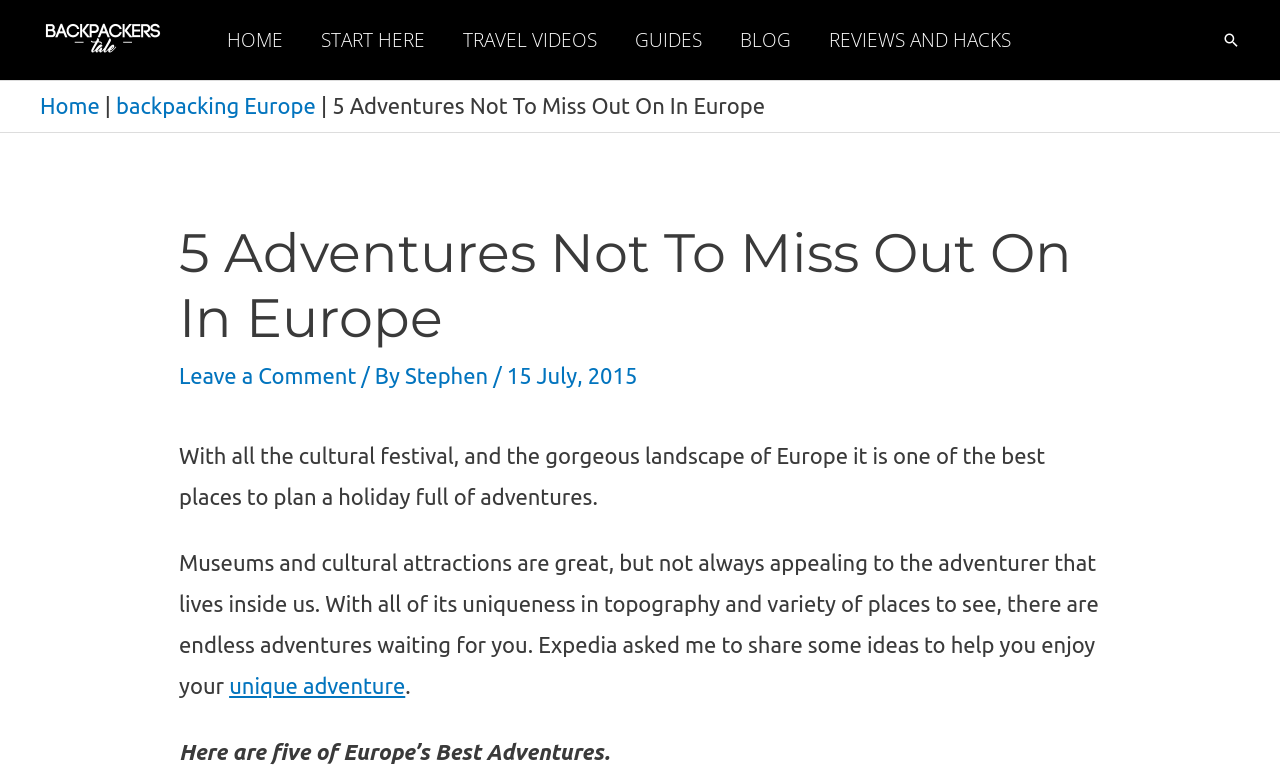What is the name of the blog?
Based on the image, answer the question with as much detail as possible.

The name of the blog can be found in the top-left corner of the webpage, where it says 'A Backpacker's Tale' with an image next to it.